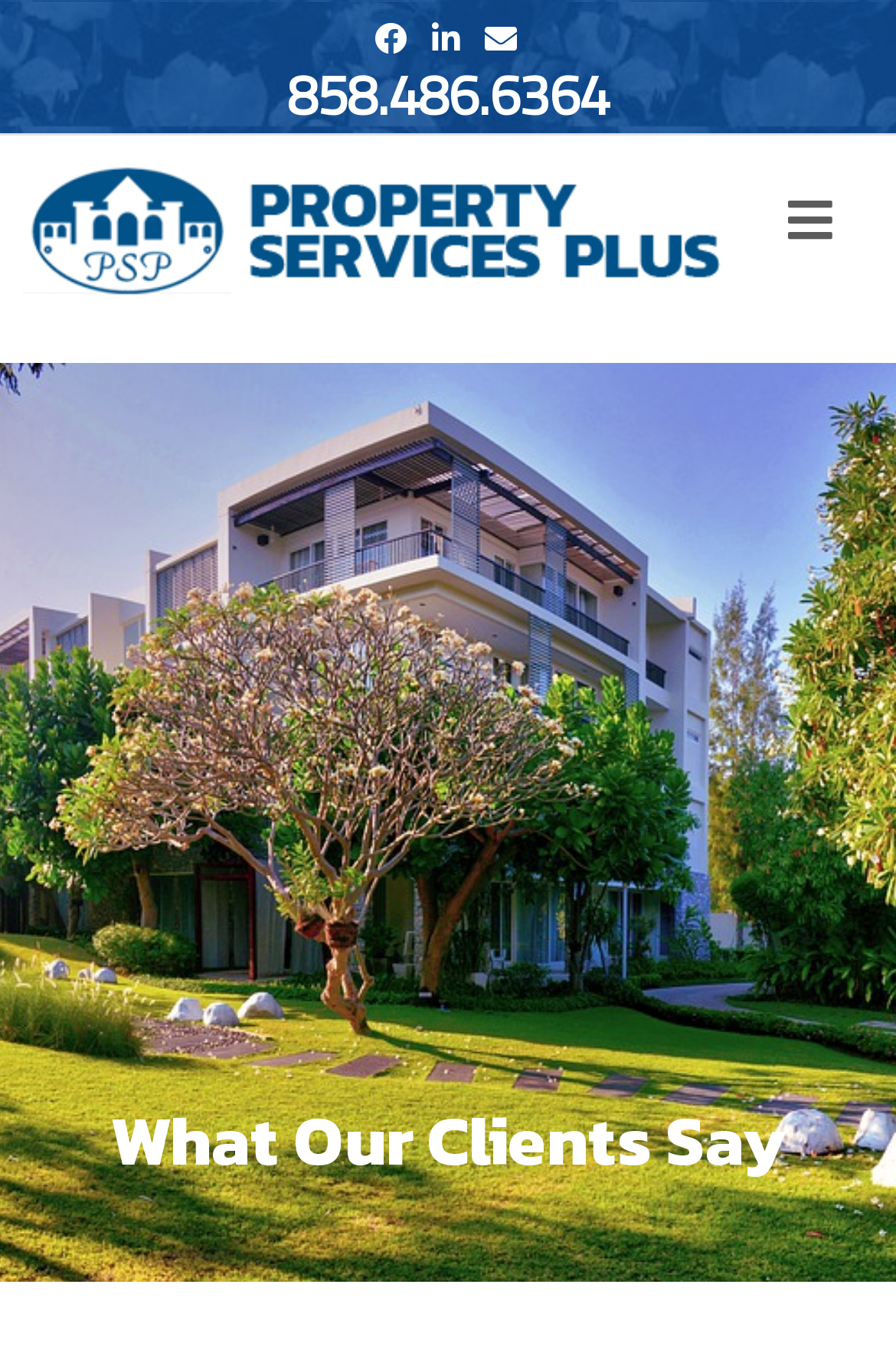Identify the bounding box for the UI element described as: "Facebook". Ensure the coordinates are four float numbers between 0 and 1, formatted as [left, top, right, bottom].

[0.405, 0.012, 0.467, 0.042]